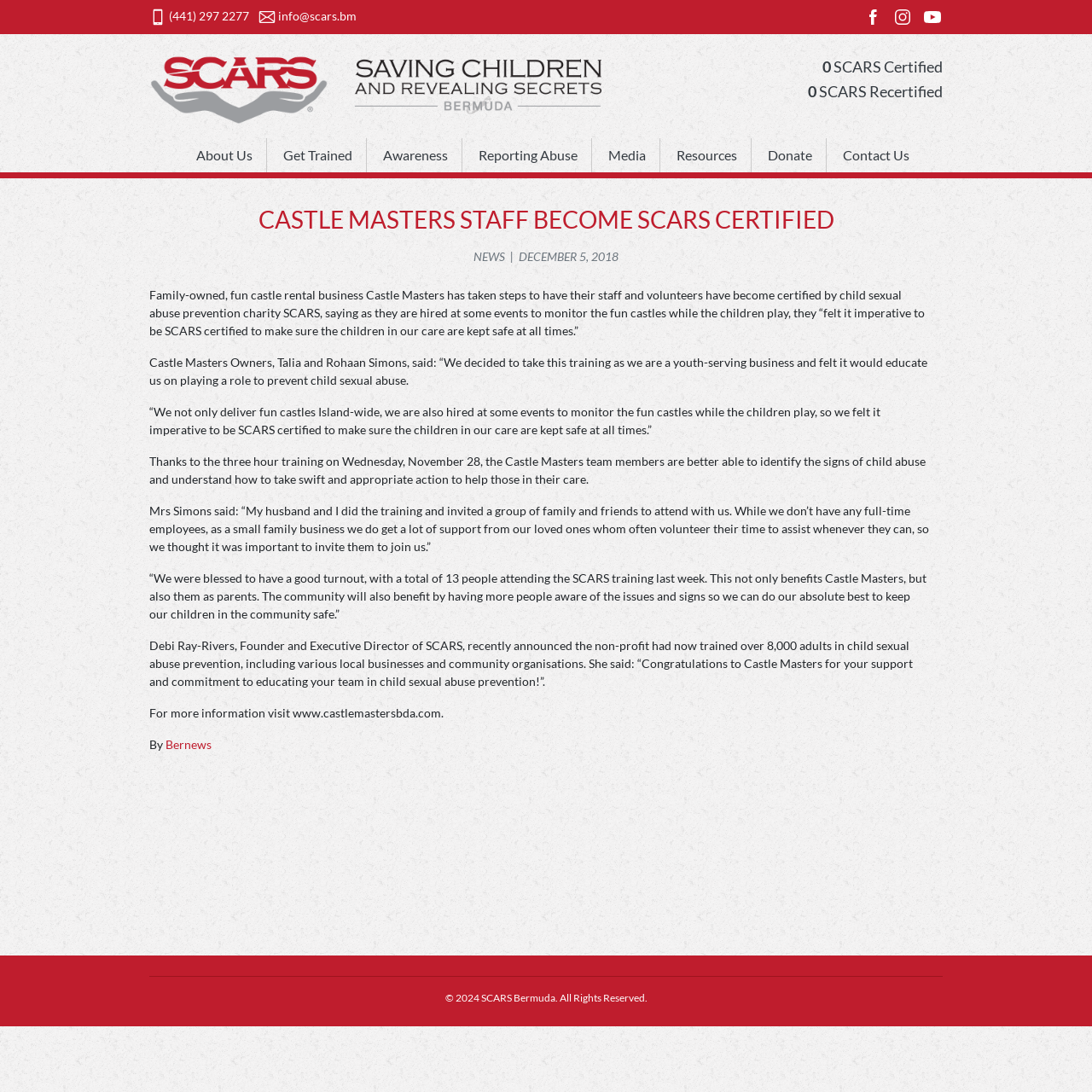Determine the bounding box for the described UI element: "Contact Us".

[0.759, 0.126, 0.833, 0.158]